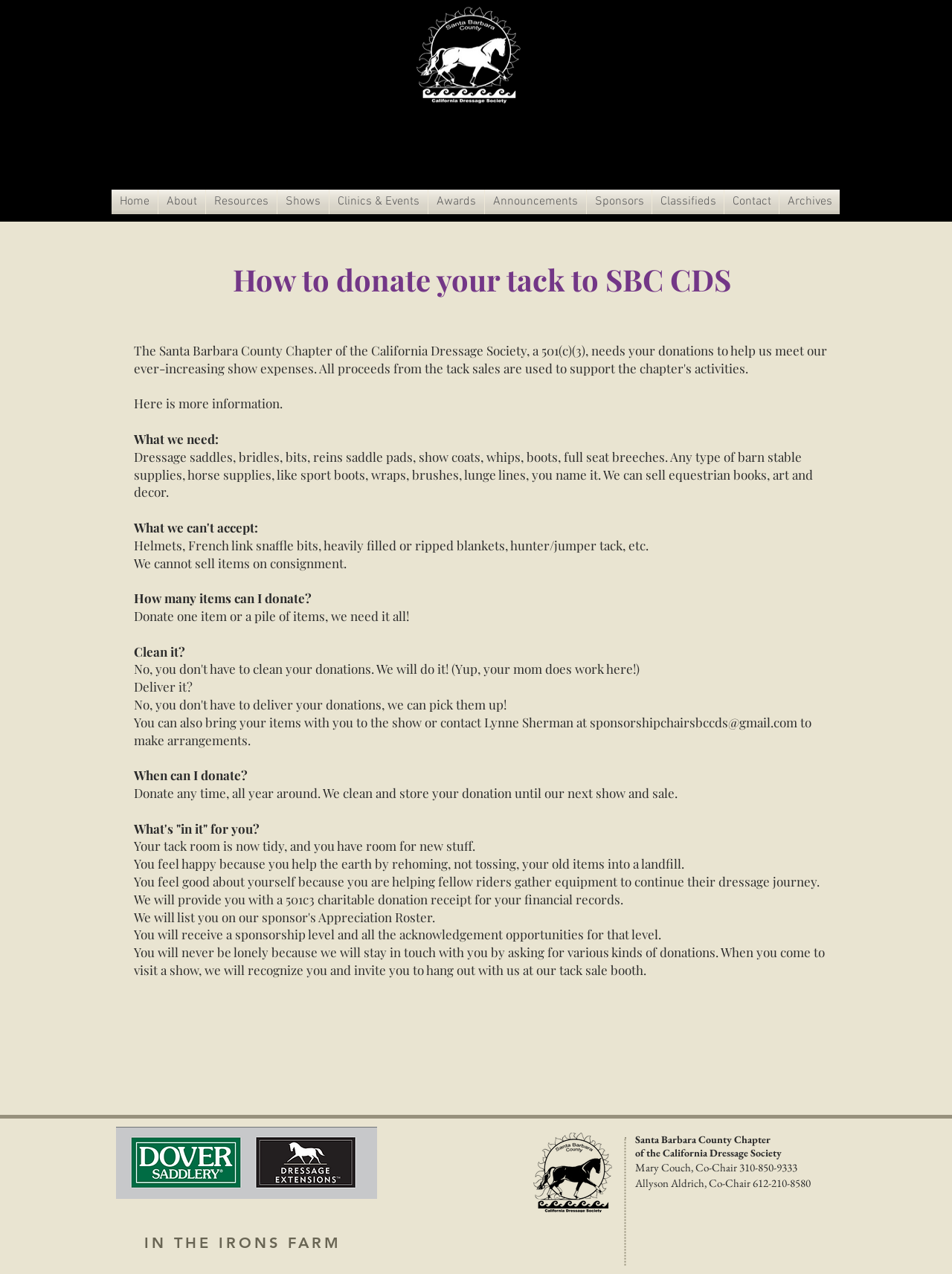Please specify the bounding box coordinates of the clickable section necessary to execute the following command: "Click the 'sponsorshipchairsbccds@gmail.com' email link".

[0.62, 0.56, 0.838, 0.573]